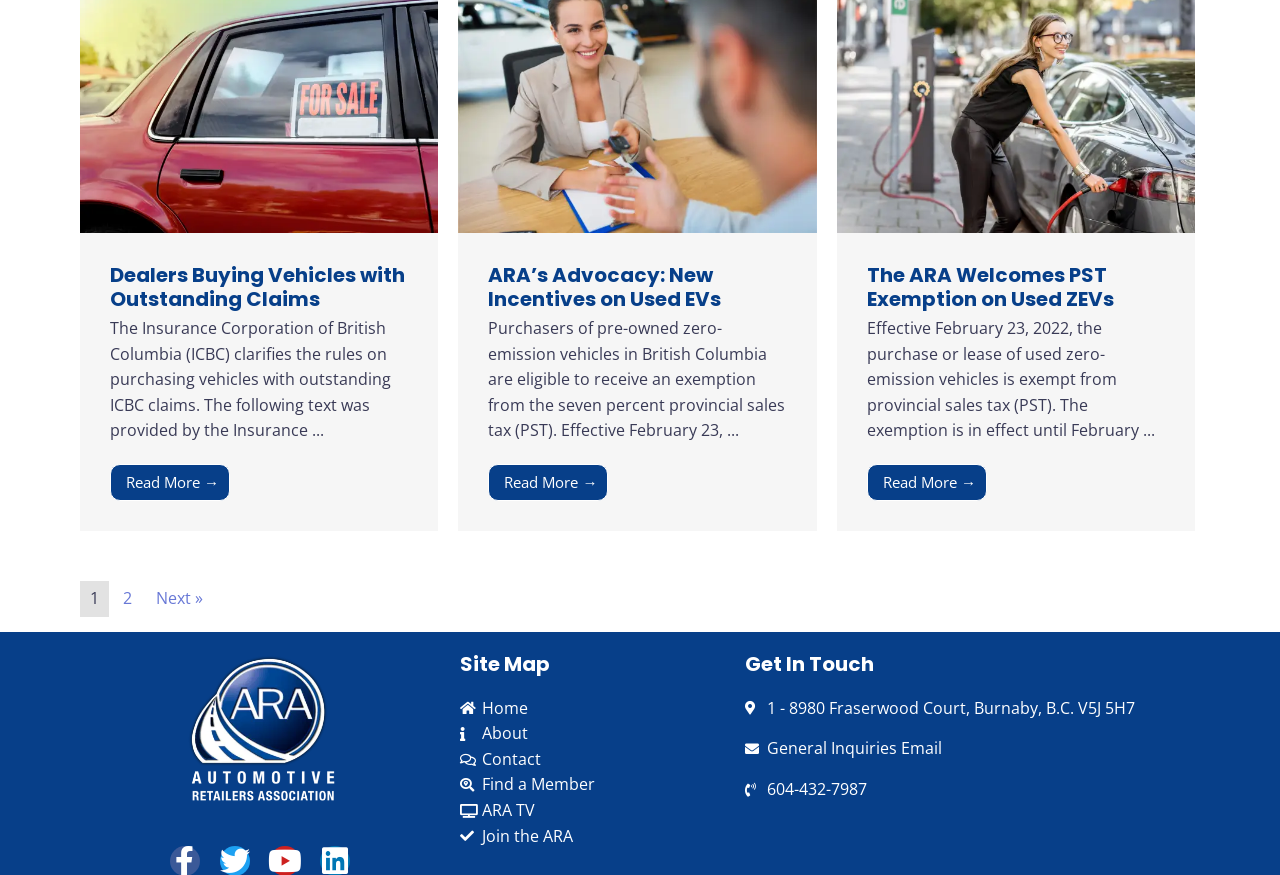How many pages of news articles are there?
Use the image to answer the question with a single word or phrase.

More than 1